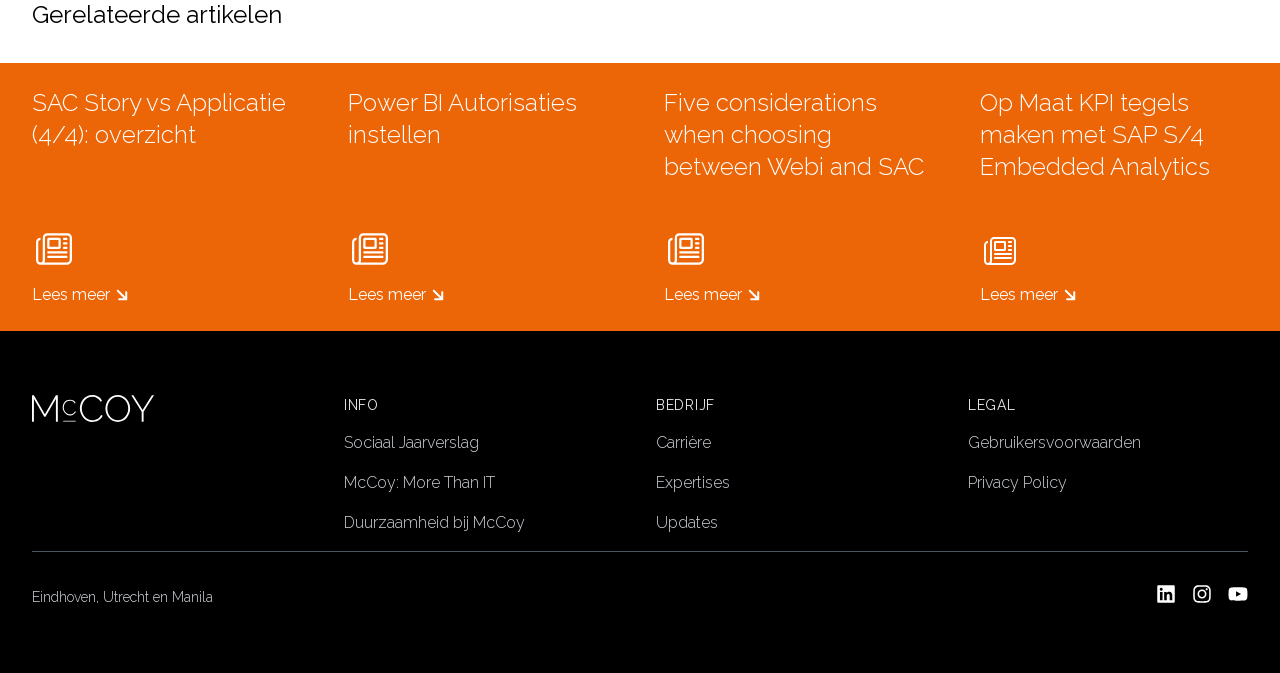Respond to the question below with a single word or phrase: What is the location mentioned at the bottom of the webpage?

Eindhoven, Utrecht en Manila